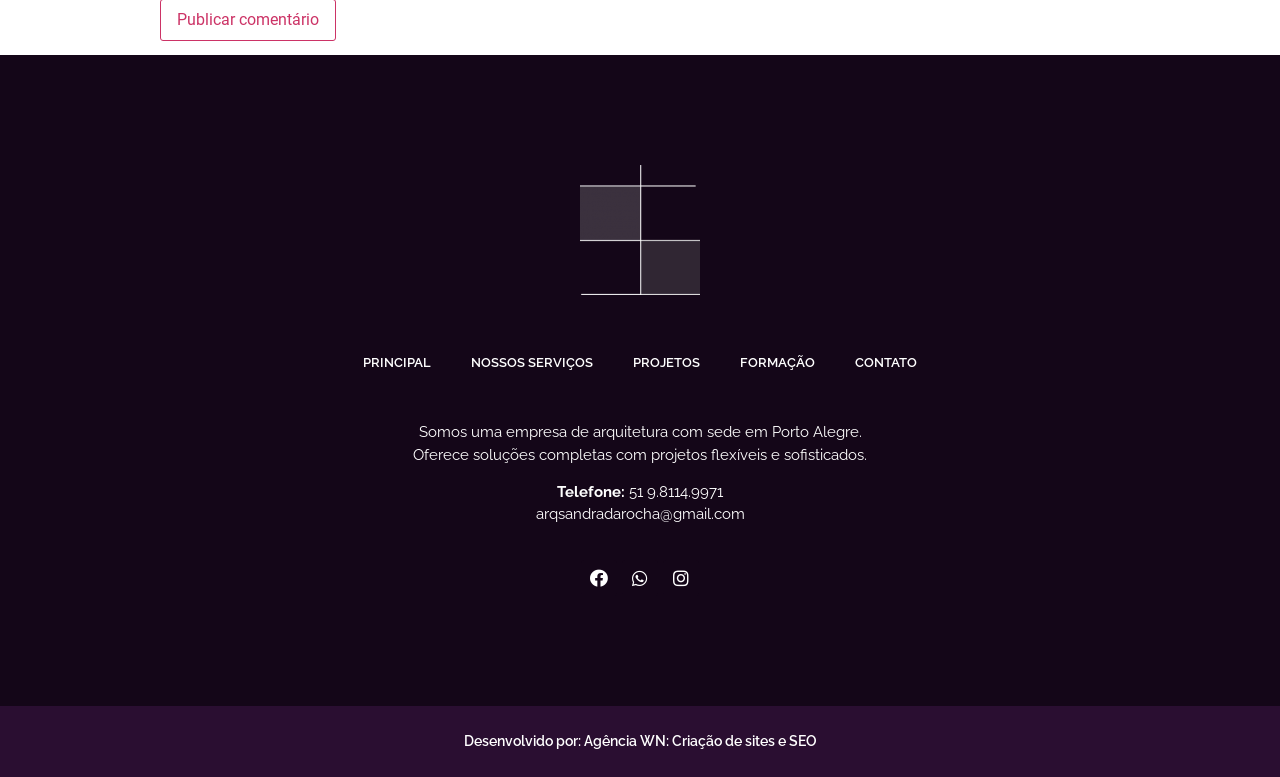Please specify the bounding box coordinates of the element that should be clicked to execute the given instruction: 'Visit our Facebook page'. Ensure the coordinates are four float numbers between 0 and 1, expressed as [left, top, right, bottom].

[0.454, 0.721, 0.482, 0.767]